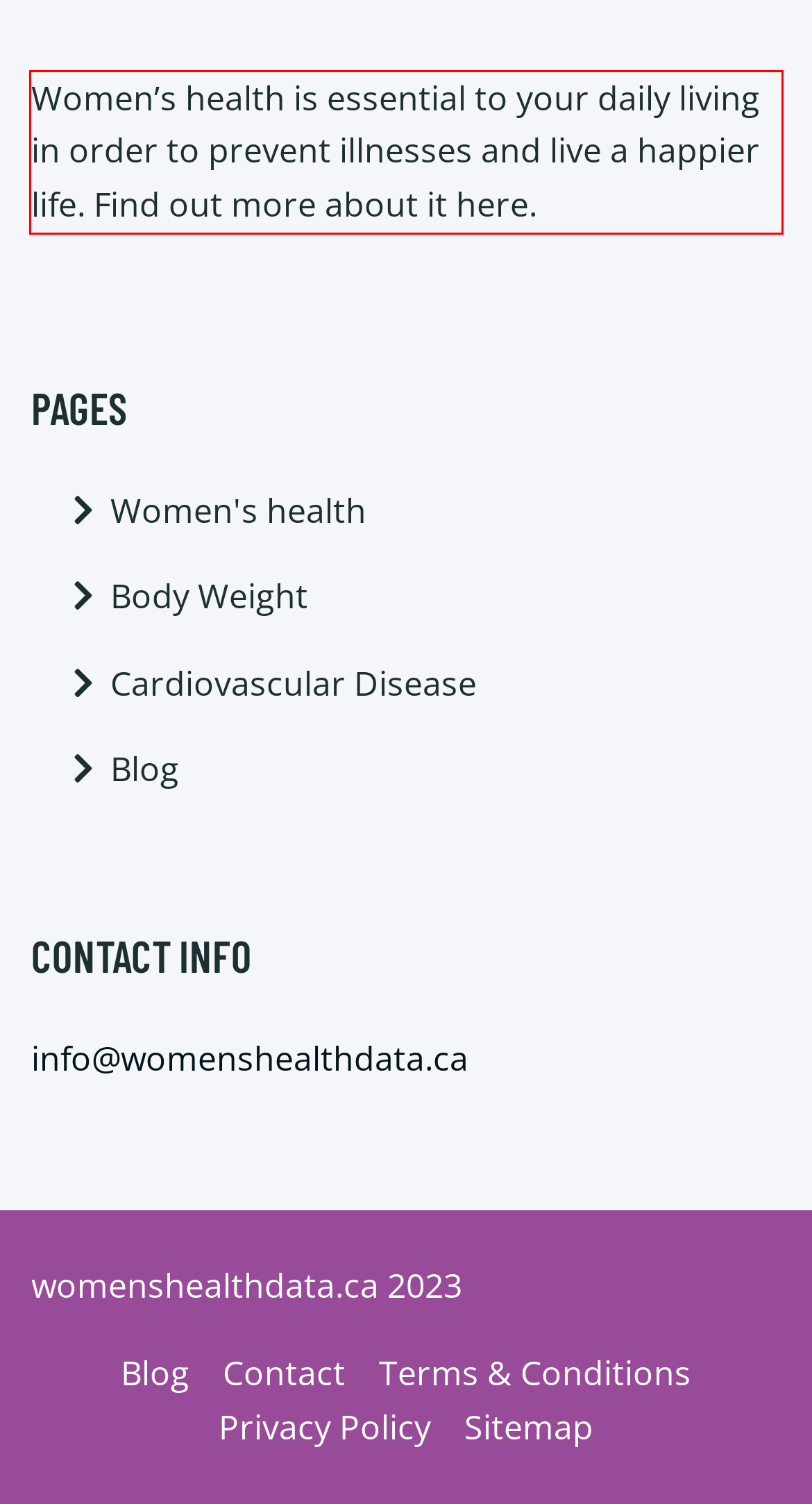You are provided with a screenshot of a webpage that includes a red bounding box. Extract and generate the text content found within the red bounding box.

Women’s health is essential to your daily living in order to prevent illnesses and live a happier life. Find out more about it here.